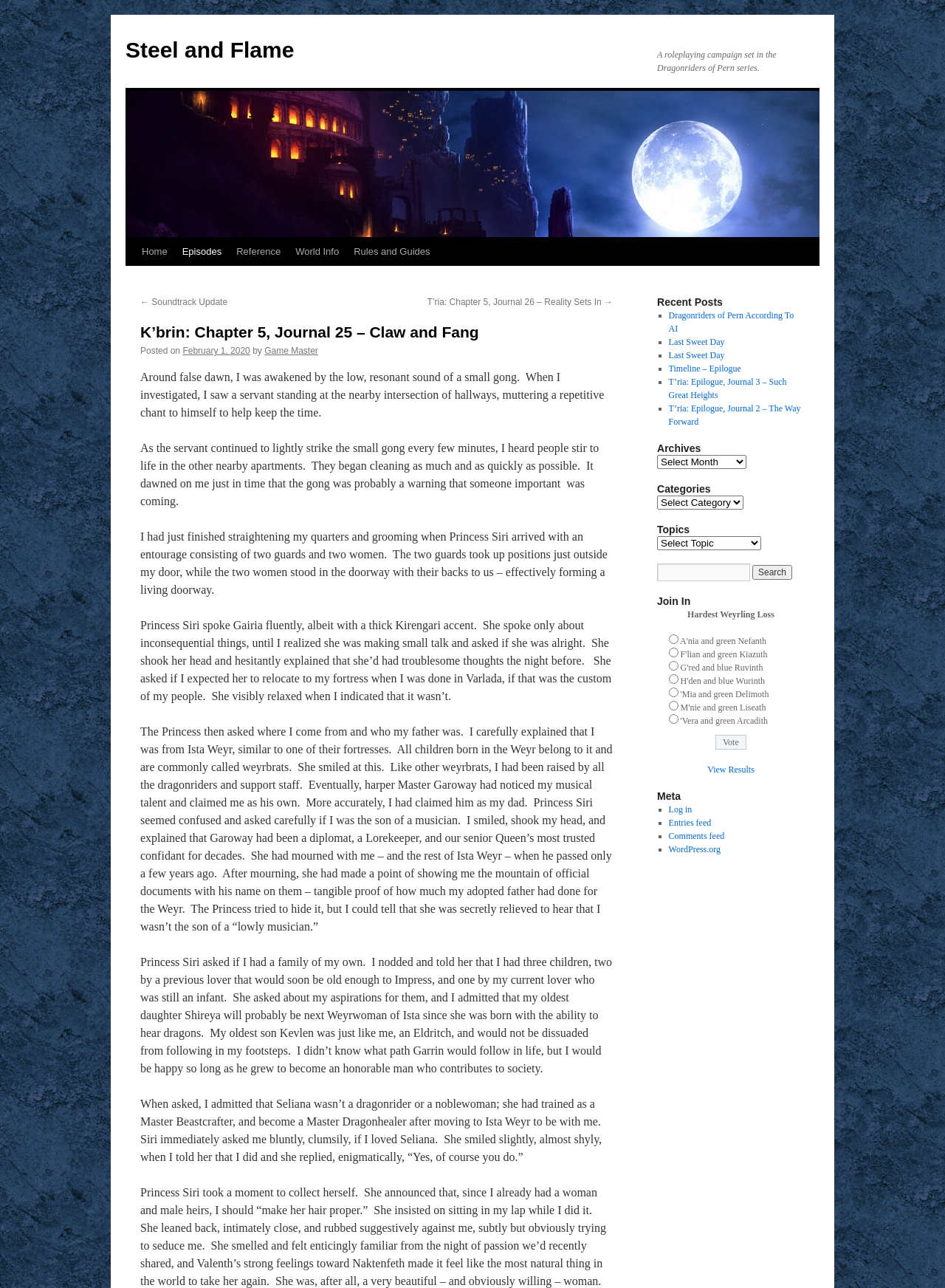Locate the bounding box coordinates of the area where you should click to accomplish the instruction: "Search for something".

[0.695, 0.438, 0.794, 0.451]